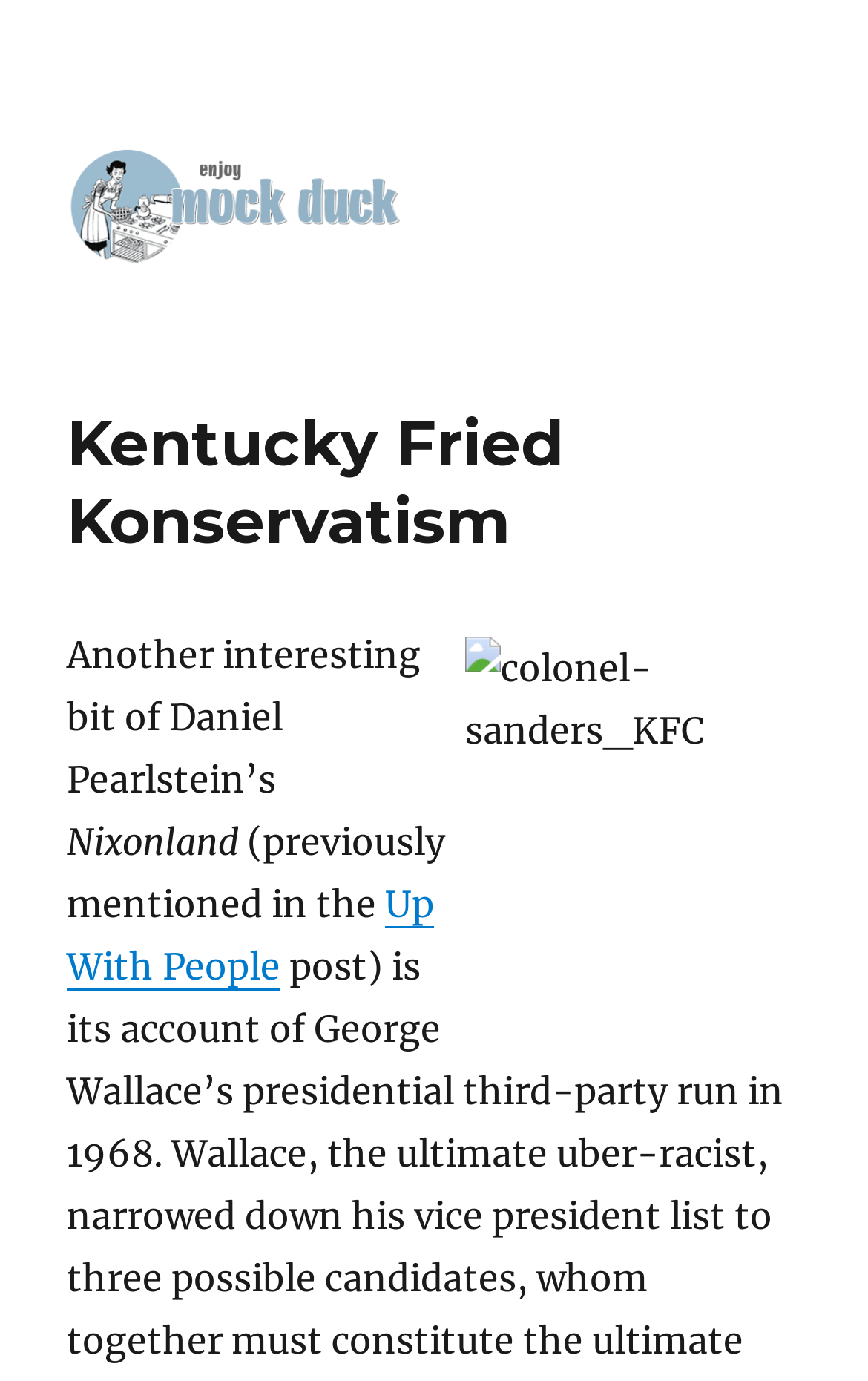Is the webpage discussing politics?
Based on the image, answer the question in a detailed manner.

The webpage appears to be discussing politics, as the topic 'Nixonland' is related to politics and the name 'Kentucky Fried Konservatism' suggests a conservative or political leaning.